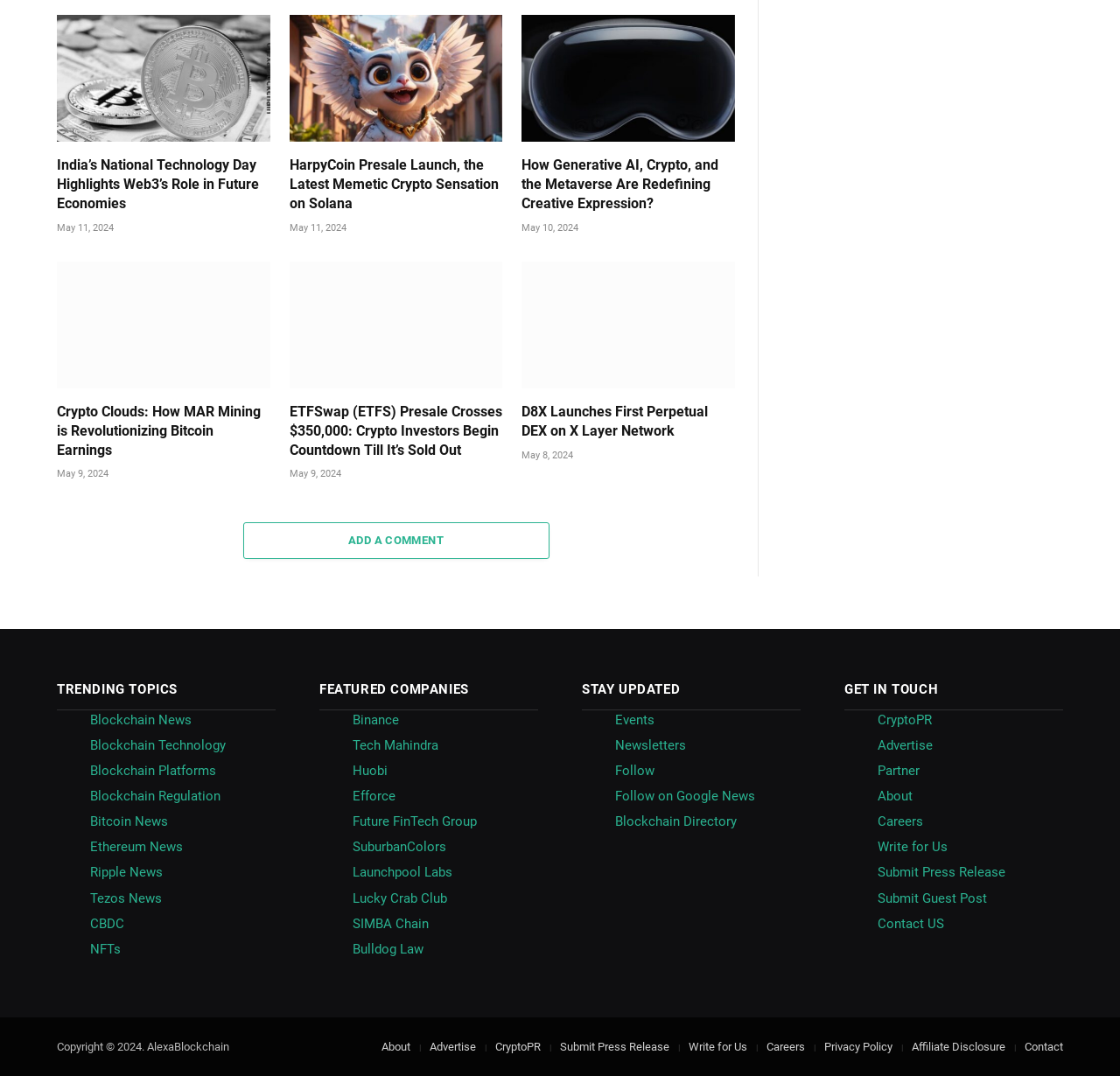How many featured companies are listed?
Can you provide an in-depth and detailed response to the question?

The webpage has a section titled 'FEATURED COMPANIES' which lists 12 companies: Binance, Tech Mahindra, Huobi, Efforce, Future FinTech Group, SuburbanColors, Launchpool Labs, Lucky Crab Club, SIMBA Chain, Bulldog Law, and others.